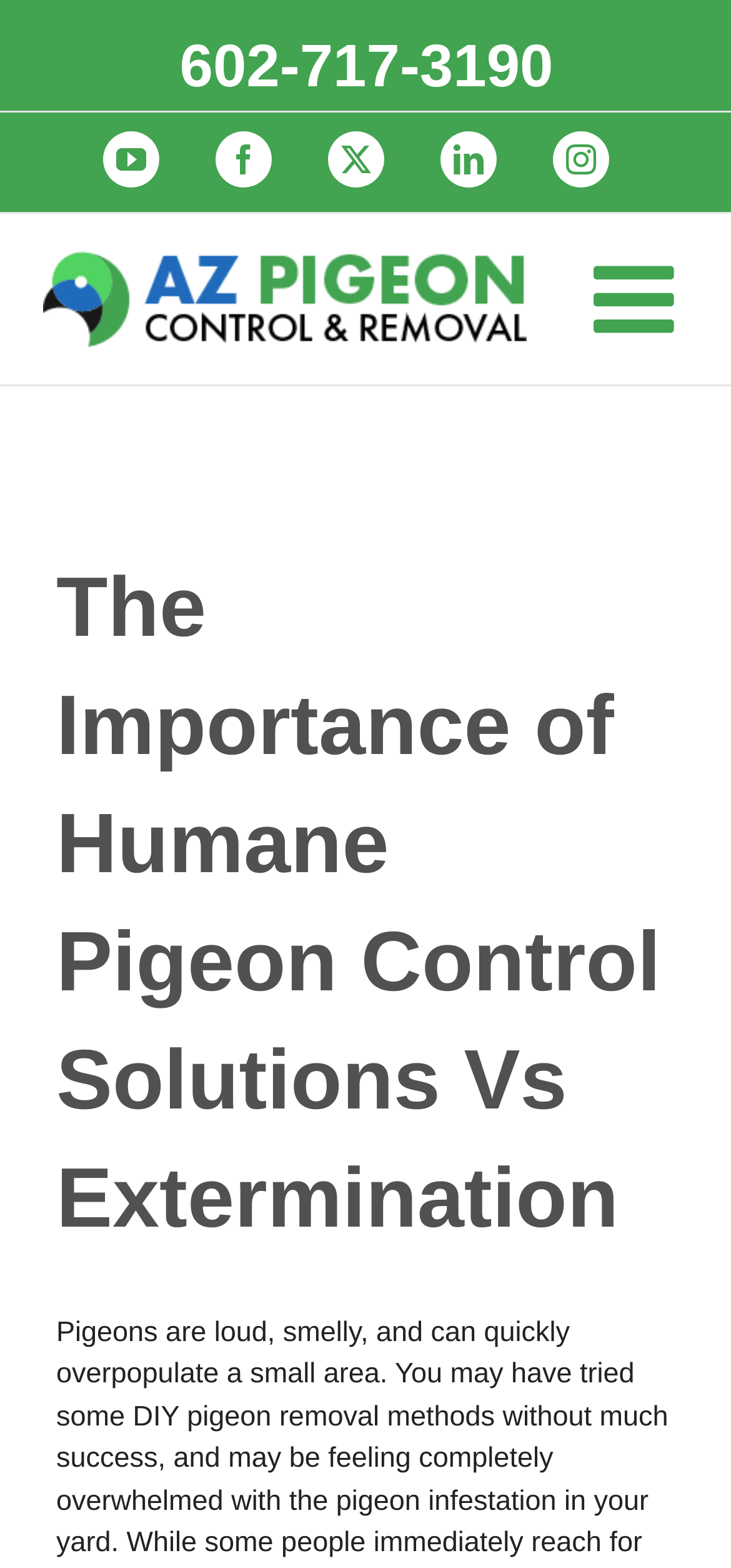Please mark the clickable region by giving the bounding box coordinates needed to complete this instruction: "Send an email to info@boostlabs.com".

None